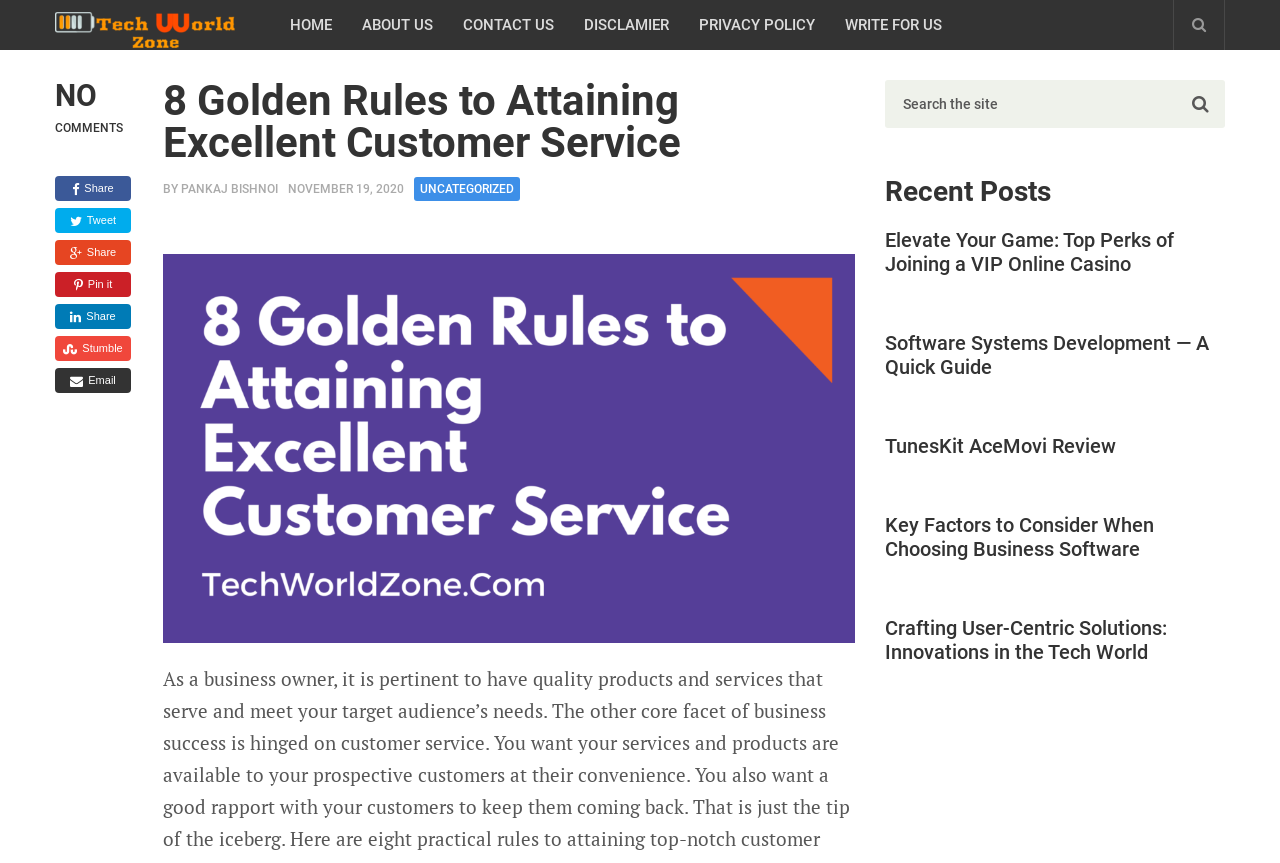Utilize the details in the image to give a detailed response to the question: Who wrote the article '8 Golden Rules to Attaining Excellent Customer Service'?

The author of the article can be found below the title of the article, where it says 'BY PANKAJ BISHNOI'.